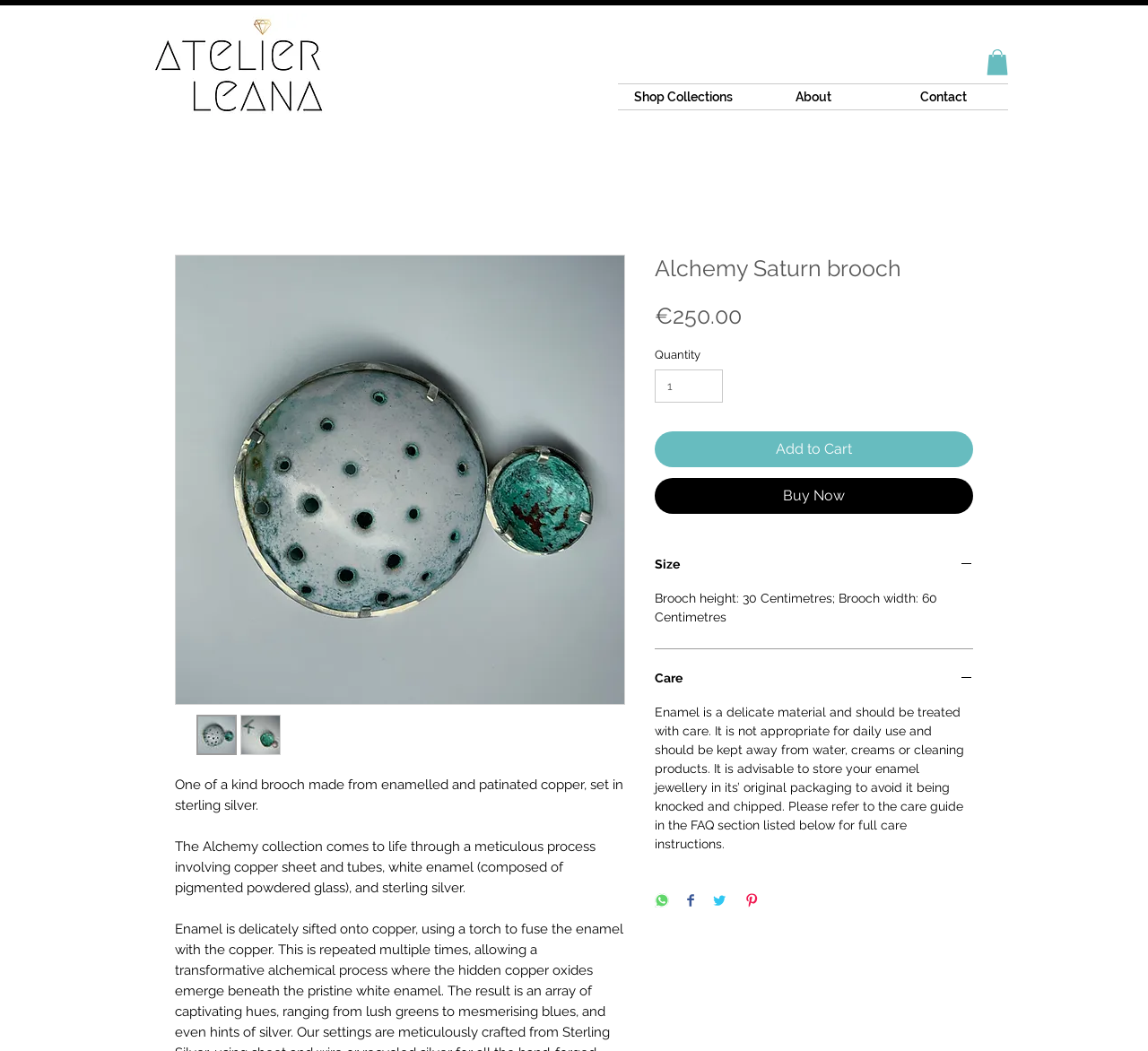Determine the bounding box for the described HTML element: "Computer Science". Ensure the coordinates are four float numbers between 0 and 1 in the format [left, top, right, bottom].

None